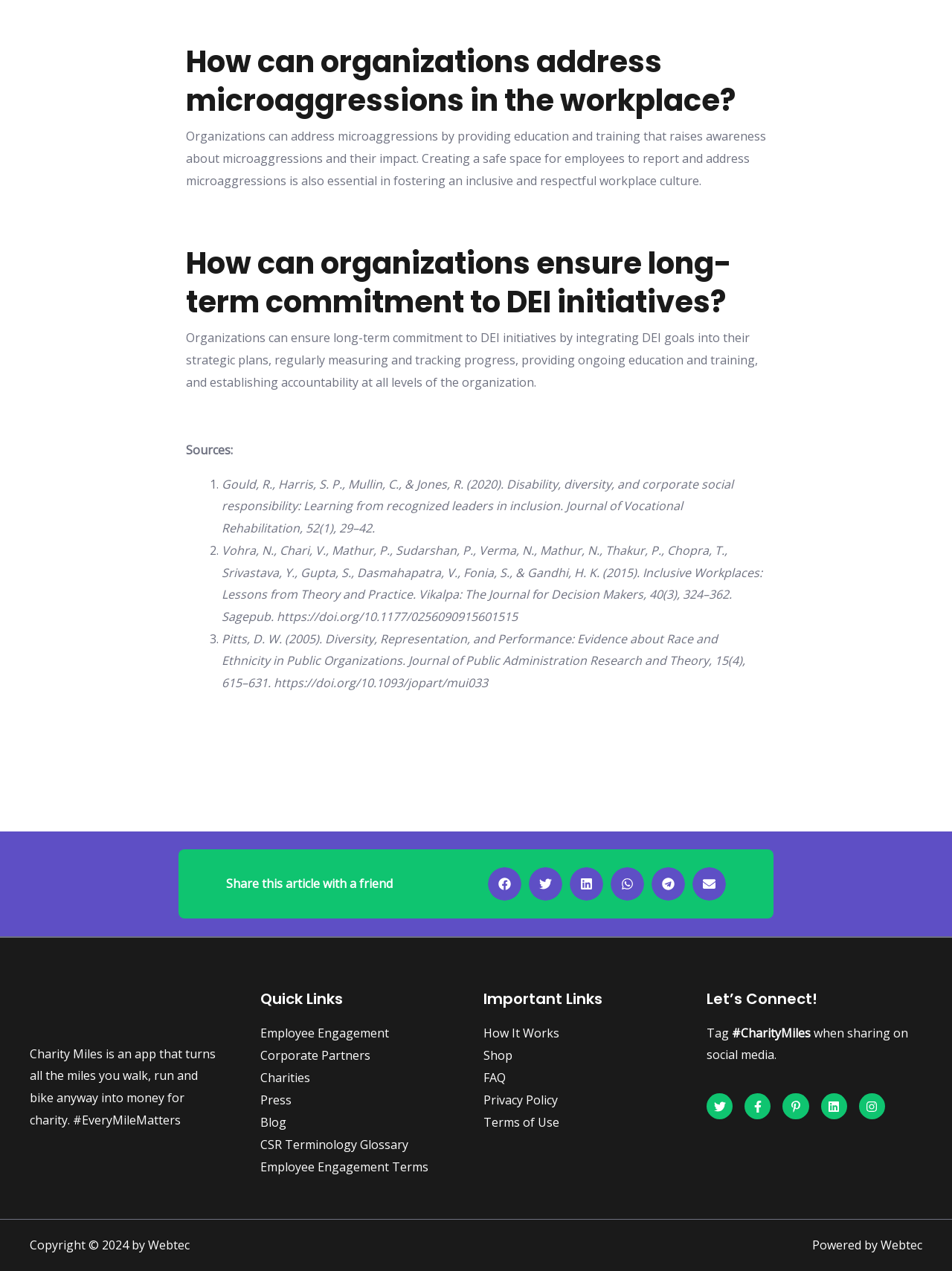Can you find the bounding box coordinates of the area I should click to execute the following instruction: "Follow on Twitter"?

[0.742, 0.86, 0.77, 0.881]